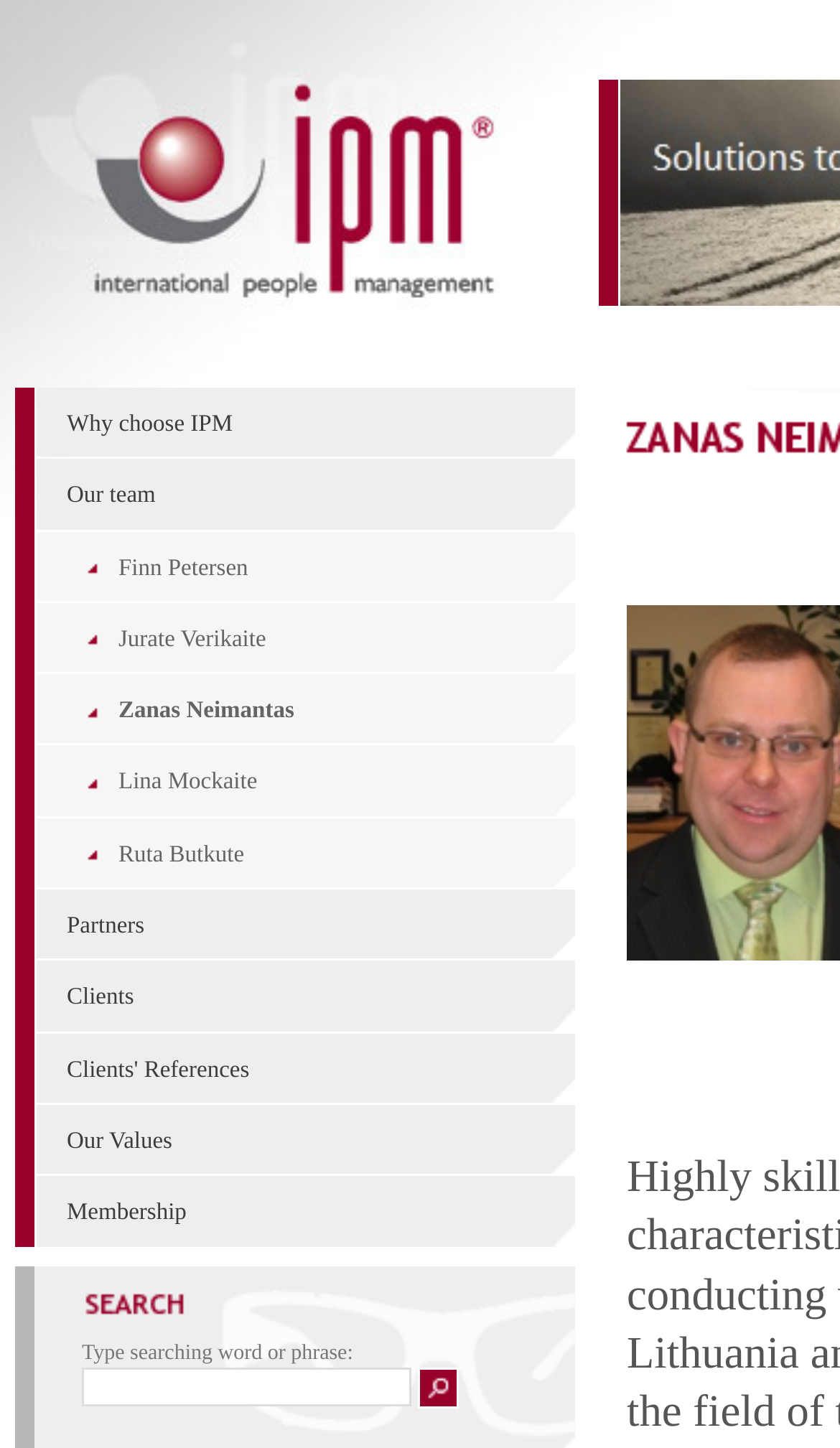How many links are there in the section above the search box?
Provide a concise answer using a single word or phrase based on the image.

11